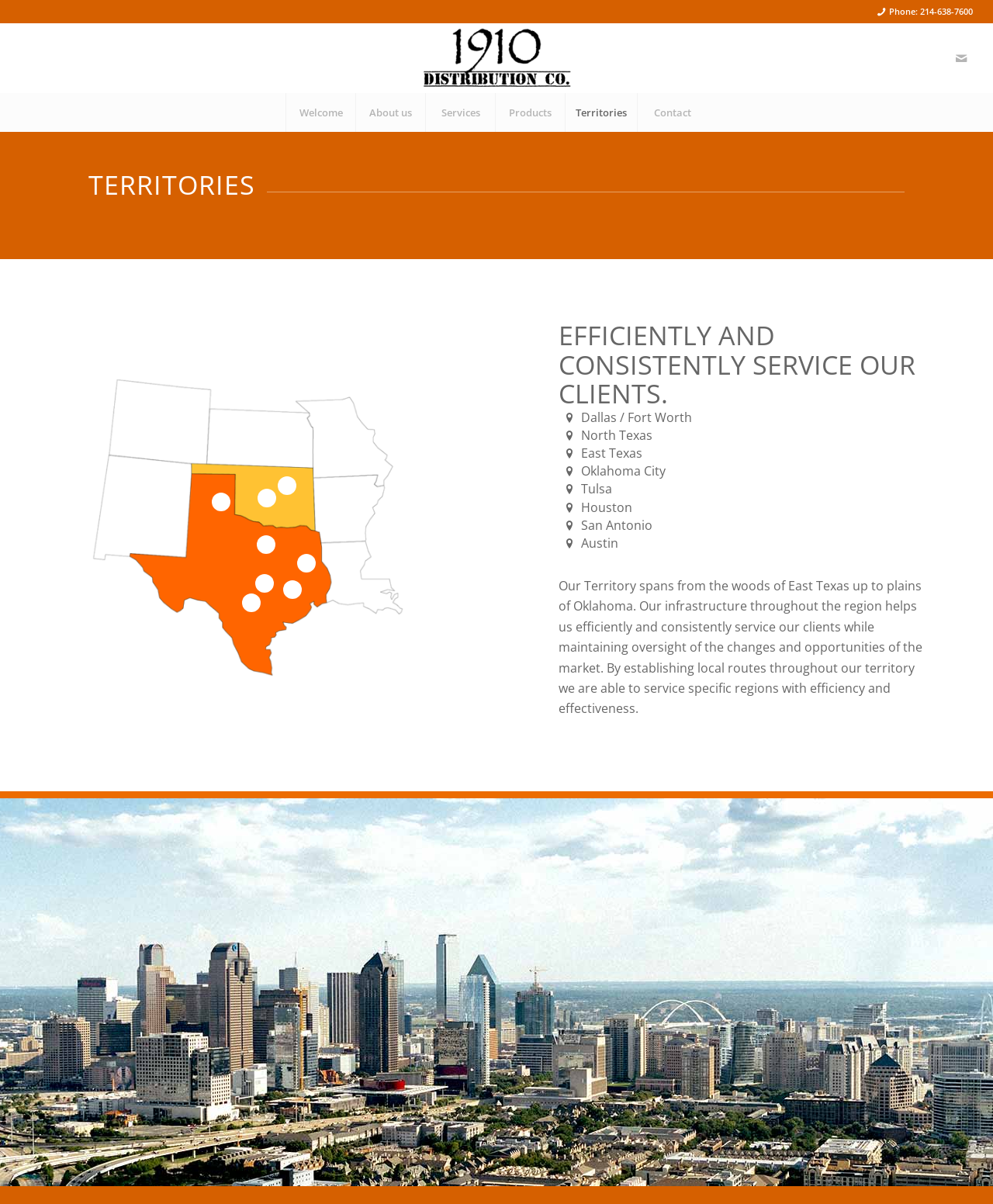How many territories are listed?
Please analyze the image and answer the question with as much detail as possible.

I counted the number of territories listed, which includes Dallas/Fort Worth, North Texas, East Texas, Oklahoma City, Tulsa, Houston, San Antonio, and Austin. There are 9 territories in total.